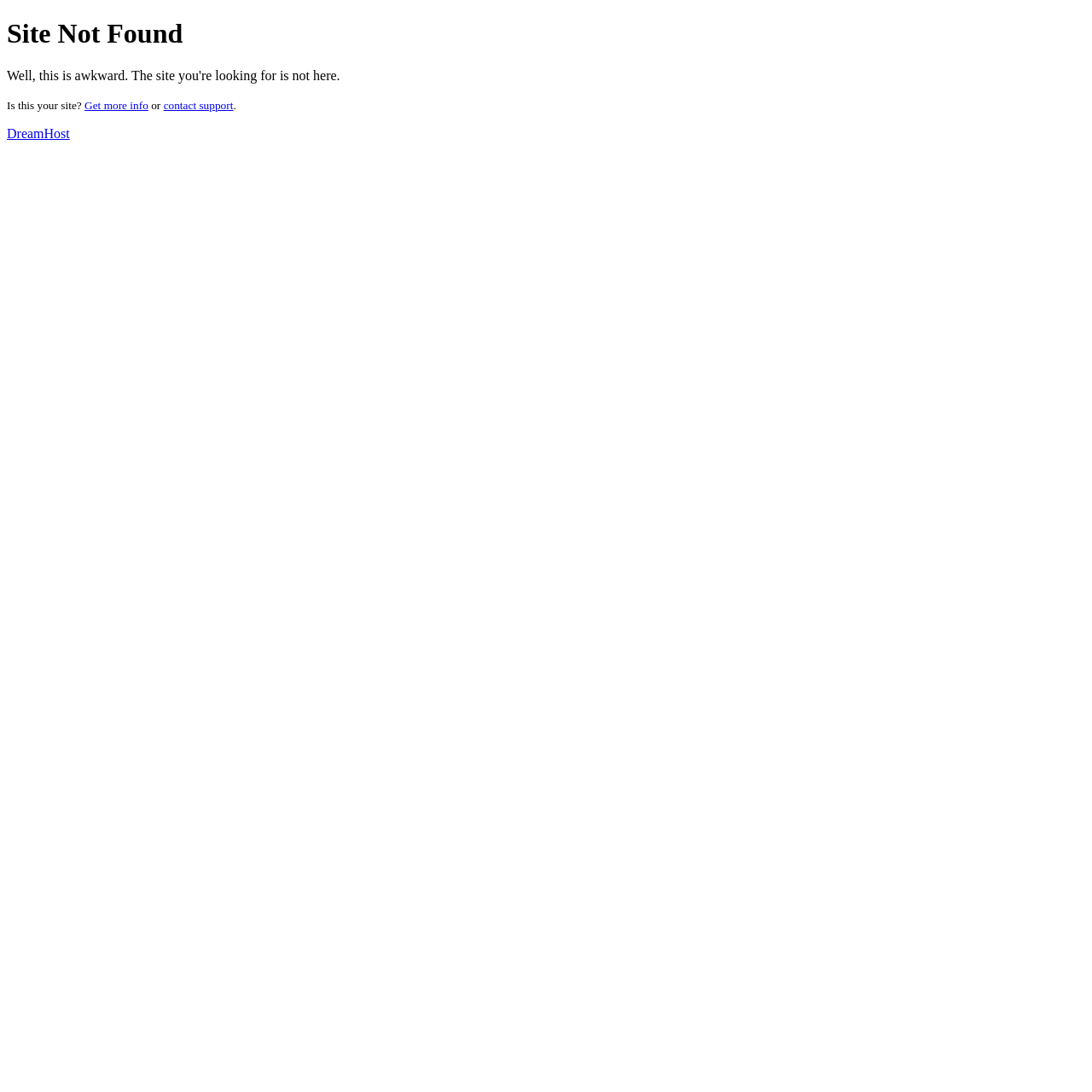What is the tone of the message?
Based on the image, provide a one-word or brief-phrase response.

Informative